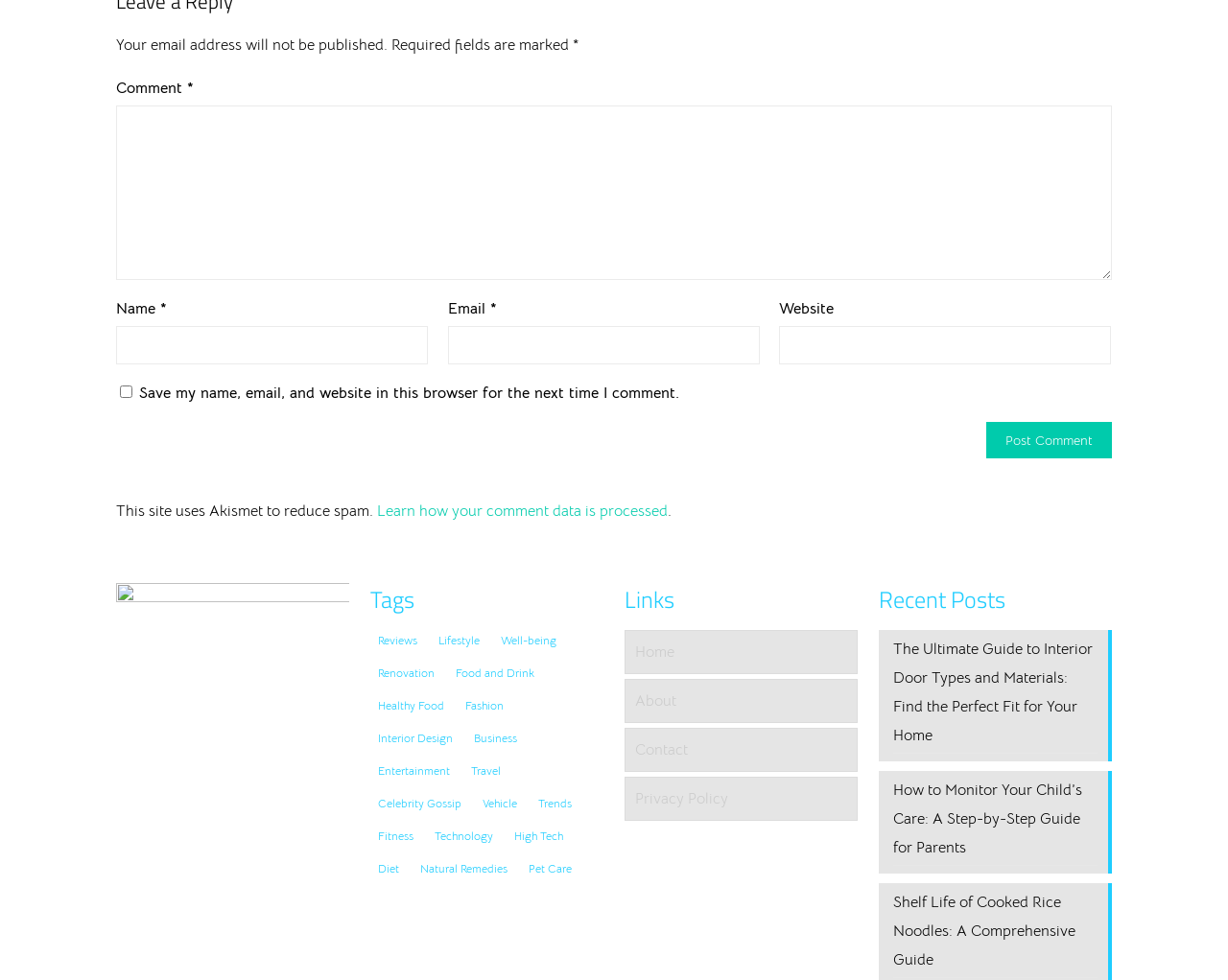What is the position of the 'Post Comment' button? Look at the image and give a one-word or short phrase answer.

Below the comment form